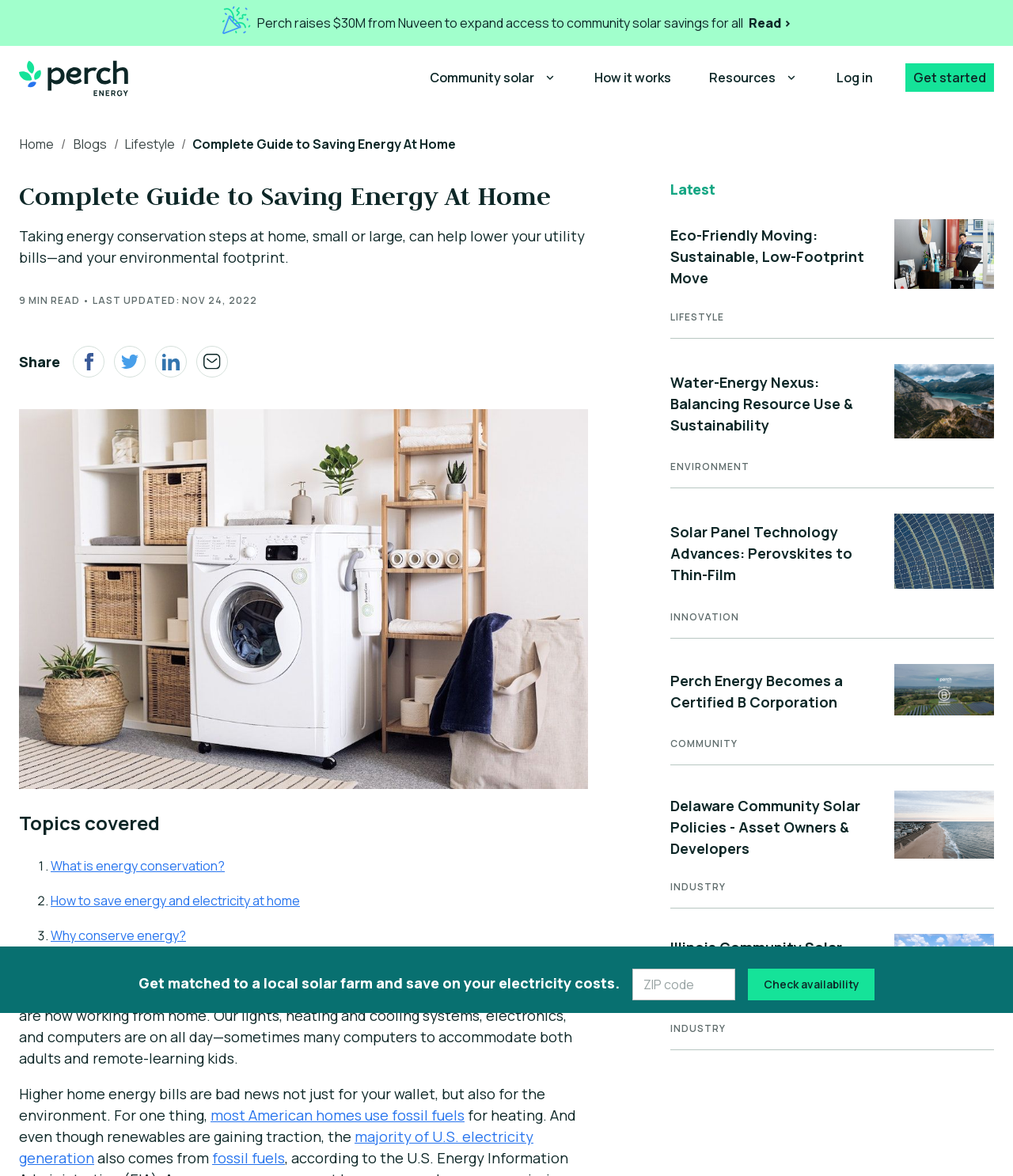Generate an in-depth caption that captures all aspects of the webpage.

This webpage is a comprehensive guide to saving energy at home, with a focus on reducing utility bills and environmental footprint. At the top, there is a logo and a navigation menu with links to "Home", "Blogs", and "Lifestyle". Below the navigation menu, there is a heading that reads "Complete Guide to Saving Energy At Home" and a brief introduction to the importance of energy conservation.

On the left side of the page, there is a section with links to related articles, including "Eco-Friendly Moving", "Water-Energy Nexus", and "Solar Panel Technology Advances". Each link is accompanied by a relevant image.

The main content of the page is divided into sections, each with a heading and a brief description. The first section discusses the importance of energy conservation, with a statistic about the rise in home energy costs. The second section explains how to save energy and electricity at home, and the third section discusses the environmental benefits of energy conservation.

Throughout the page, there are calls-to-action, such as buttons to "Get started" and "Check availability" for community solar programs. There is also a section with social media buttons to share the article on Facebook, Twitter, LinkedIn, and email.

At the bottom of the page, there is a section with links to more articles, categorized by topic, including "Lifestyle", "Environment", "Innovation", "Community", and "Industry". Each link is accompanied by a brief summary and a relevant image.

Overall, the webpage is well-organized and easy to navigate, with a clear focus on providing information and resources for individuals looking to reduce their energy consumption and environmental impact.